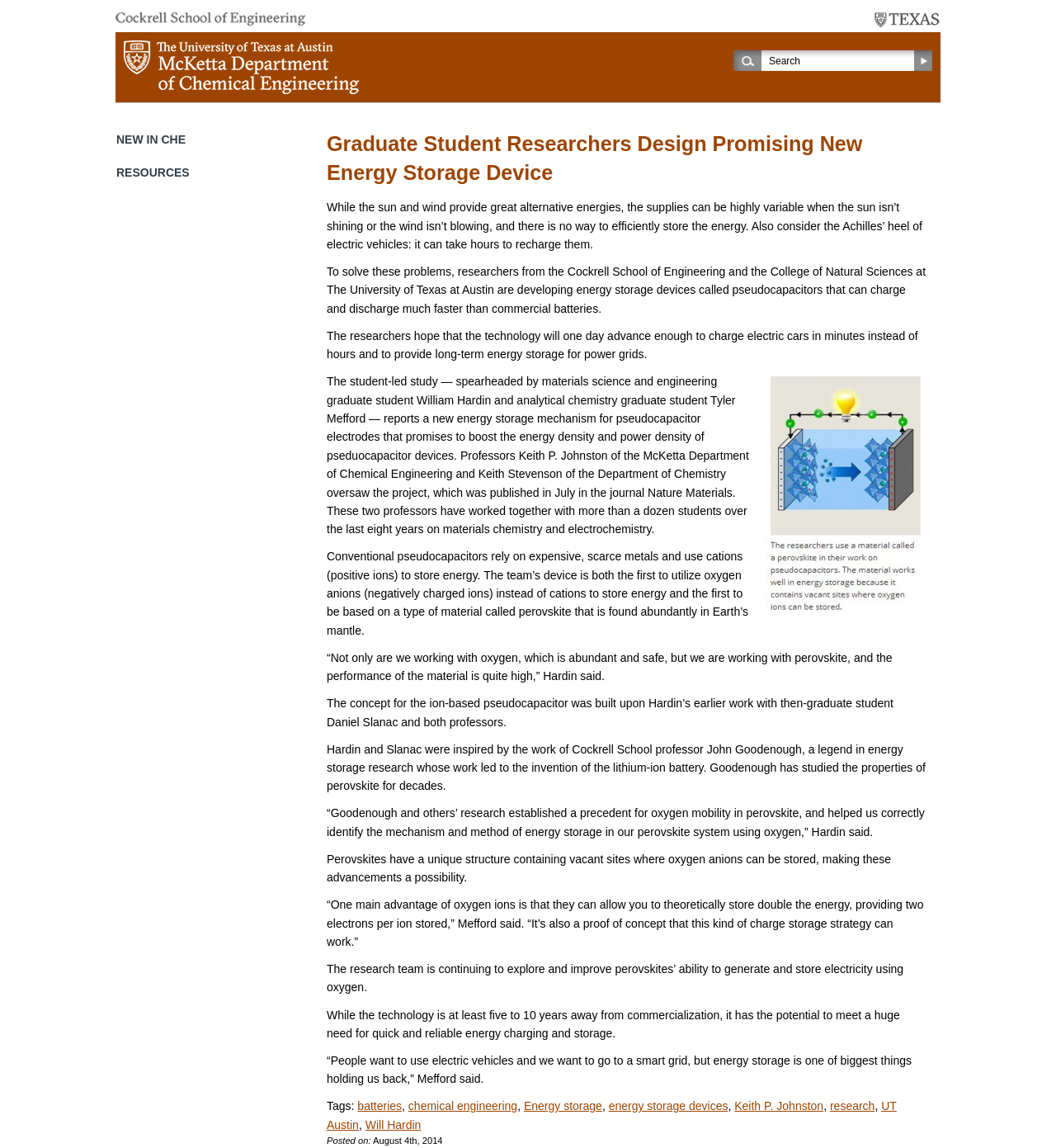Calculate the bounding box coordinates for the UI element based on the following description: "input value="Search" name="s" value="Search"". Ensure the coordinates are four float numbers between 0 and 1, i.e., [left, top, right, bottom].

[0.728, 0.048, 0.866, 0.058]